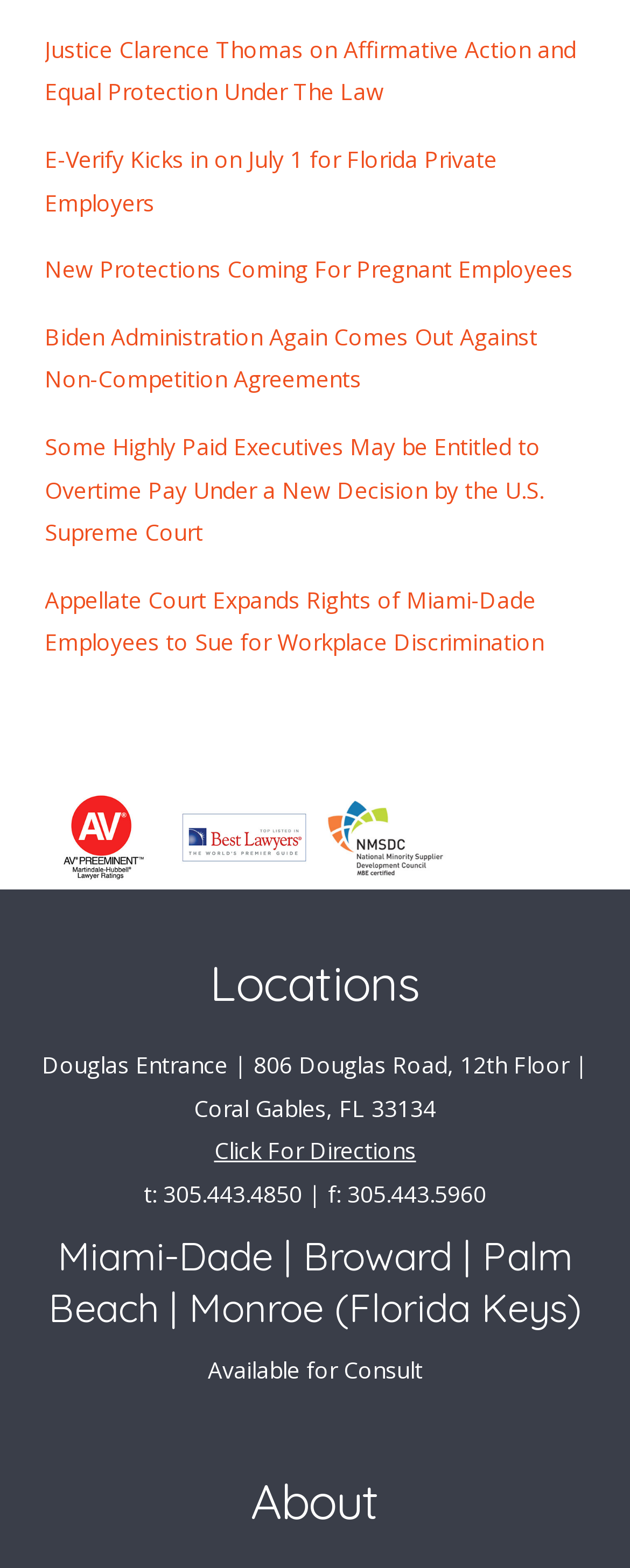Find the bounding box coordinates for the HTML element specified by: "NMSDC".

[0.512, 0.507, 0.71, 0.562]